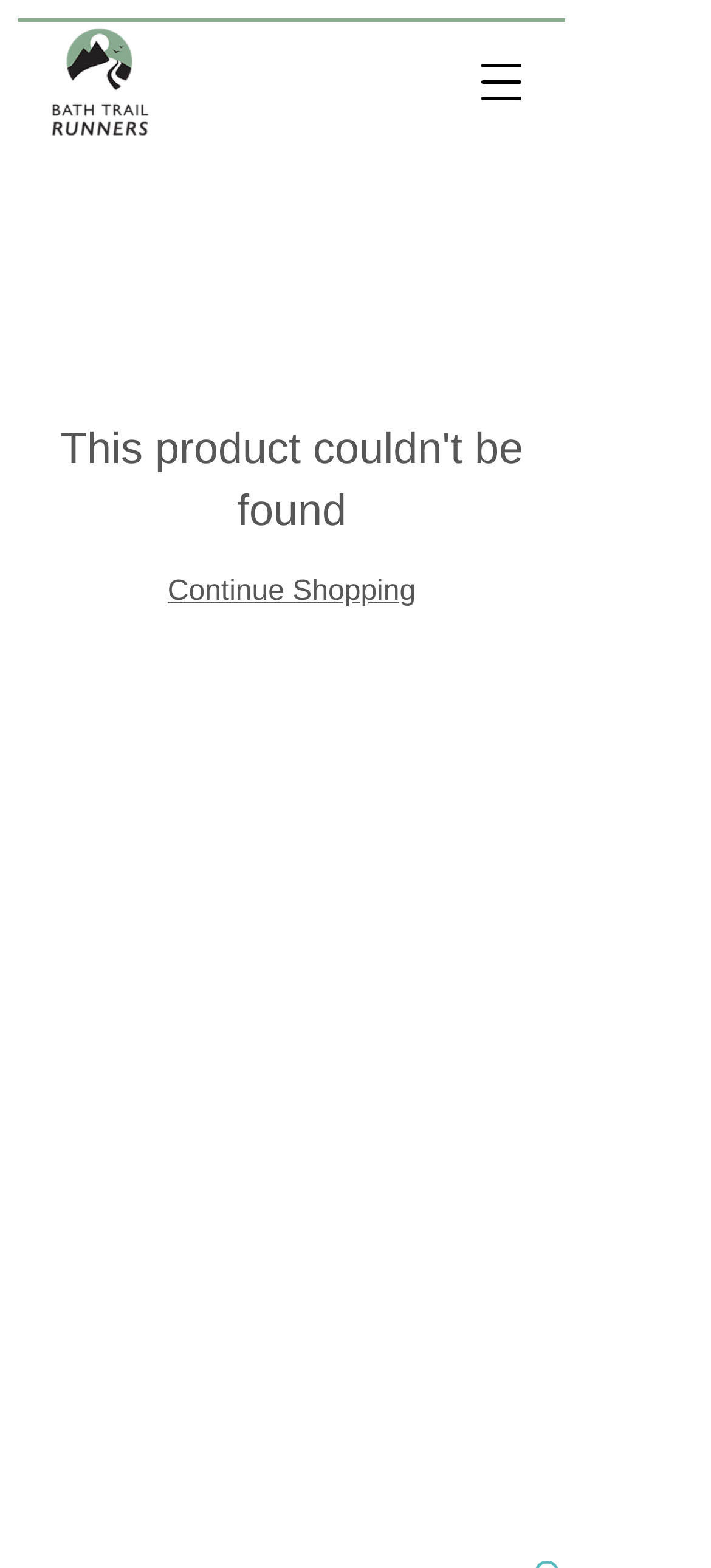Show the bounding box coordinates for the HTML element described as: "aria-label="Open navigation menu"".

[0.641, 0.023, 0.769, 0.081]